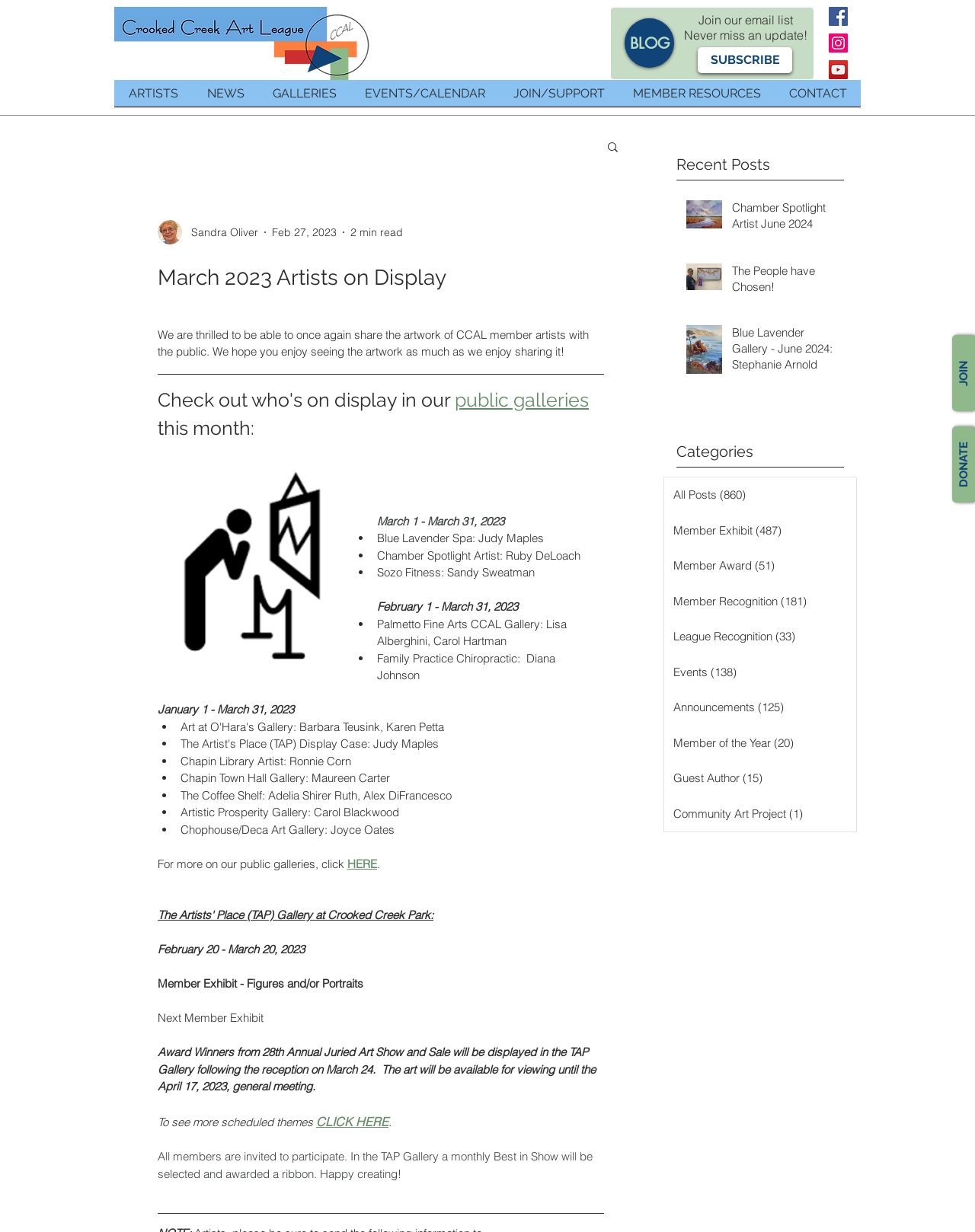Identify the bounding box coordinates necessary to click and complete the given instruction: "Click the CCAL Logo".

[0.117, 0.006, 0.384, 0.065]